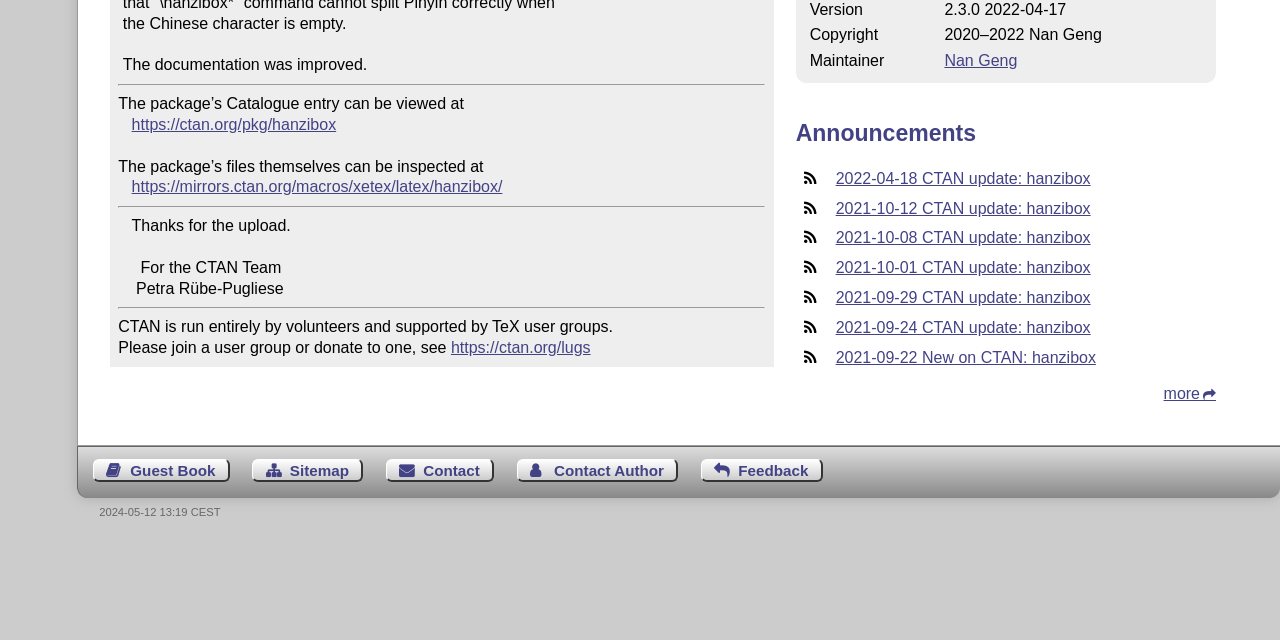Please specify the bounding box coordinates in the format (top-left x, top-left y, bottom-right x, bottom-right y), with all values as floating point numbers between 0 and 1. Identify the bounding box of the UI element described by: 2021-10-01 CTAN update: hanzibox

[0.653, 0.405, 0.852, 0.432]